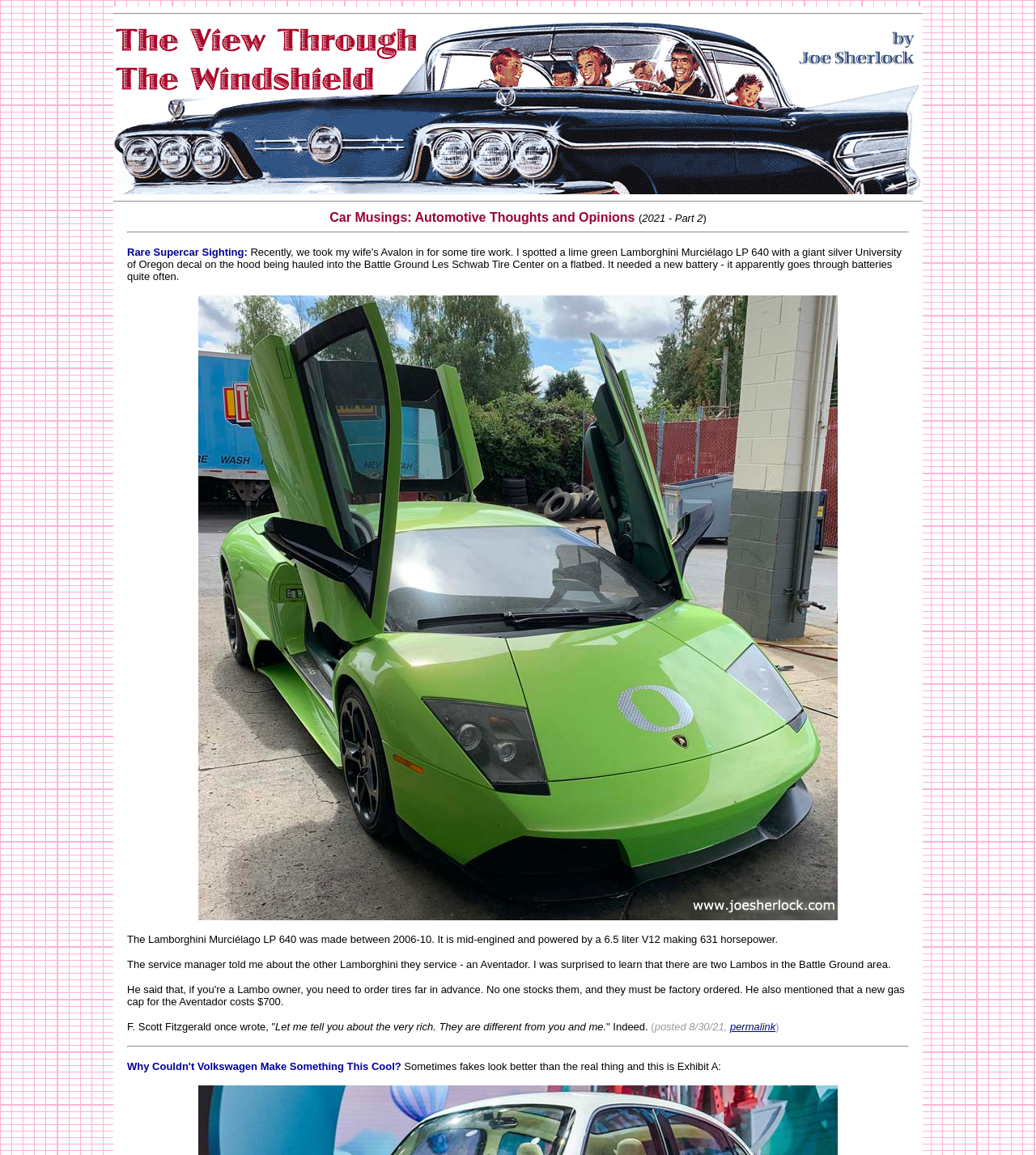What is the text of the StaticText element at [0.387, 0.918, 0.696, 0.929]?
Carefully analyze the image and provide a detailed answer to the question.

I found the answer by looking at the StaticText element at the specified bounding box coordinates. The element description indicates that the text is 'Sometimes fakes look better than the real thing and this is Exhibit A:'.